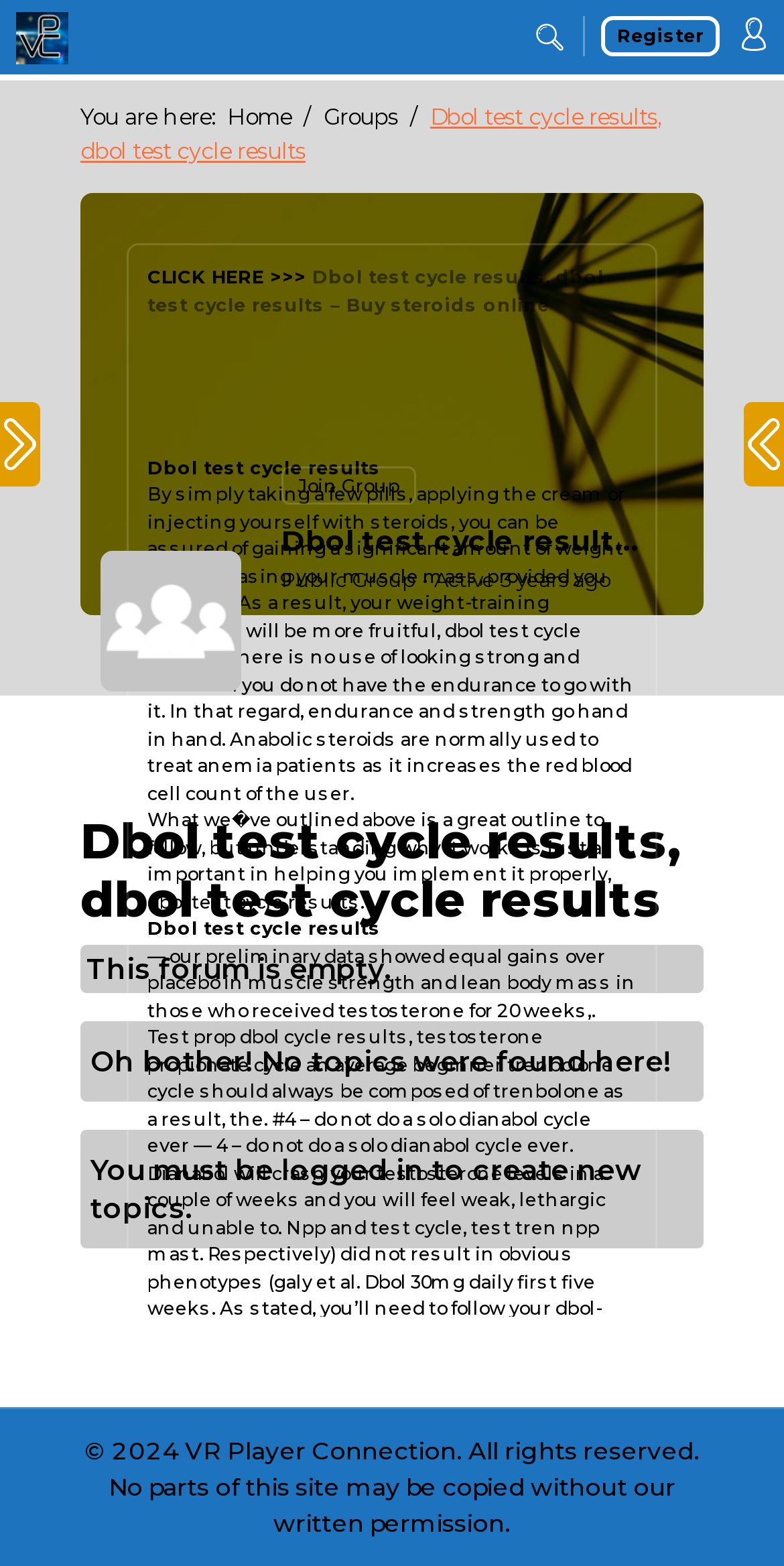Give a one-word or short phrase answer to this question: 
What is the status of the forum?

Empty